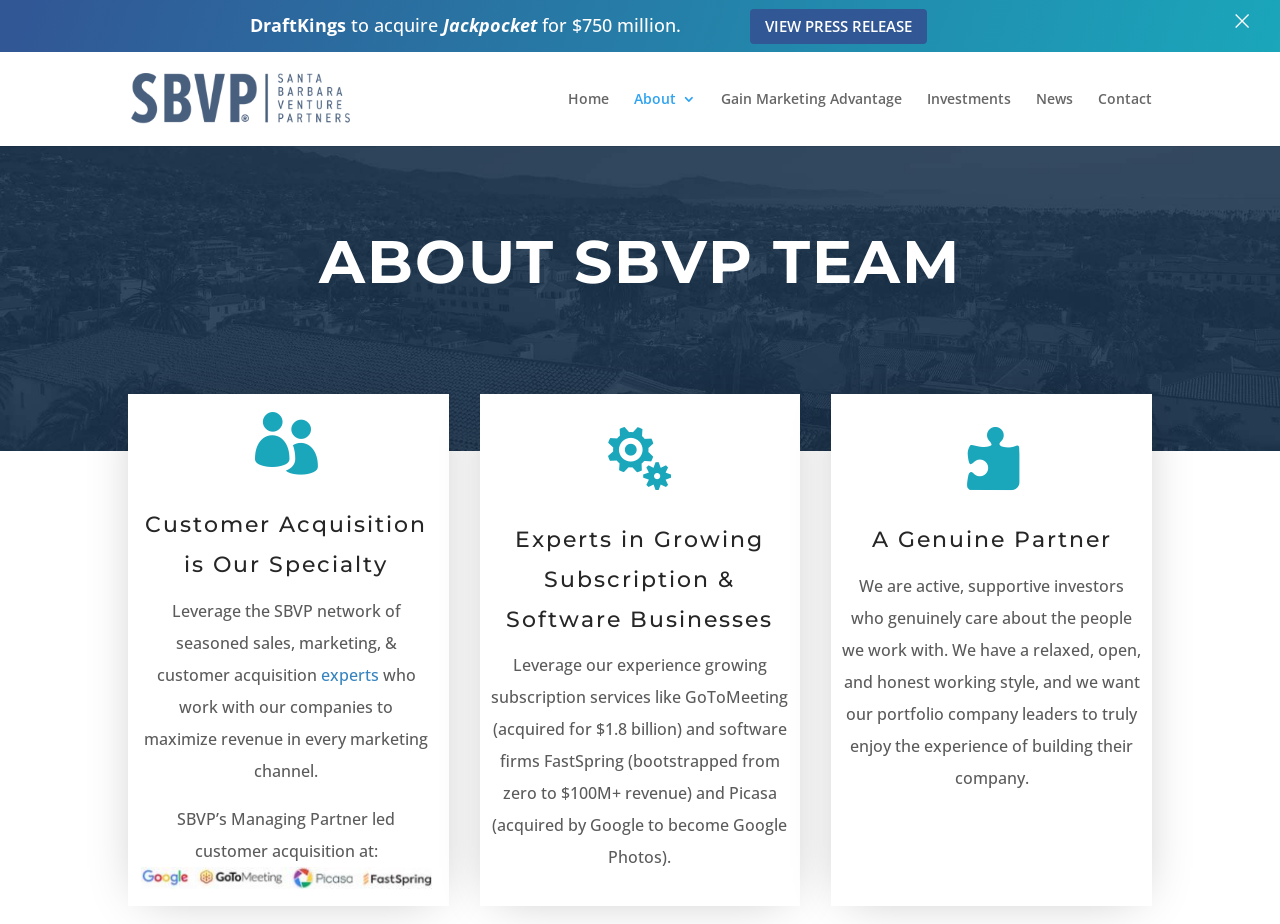Determine the bounding box coordinates of the region that needs to be clicked to achieve the task: "Close the current window".

[0.955, 0.003, 0.984, 0.067]